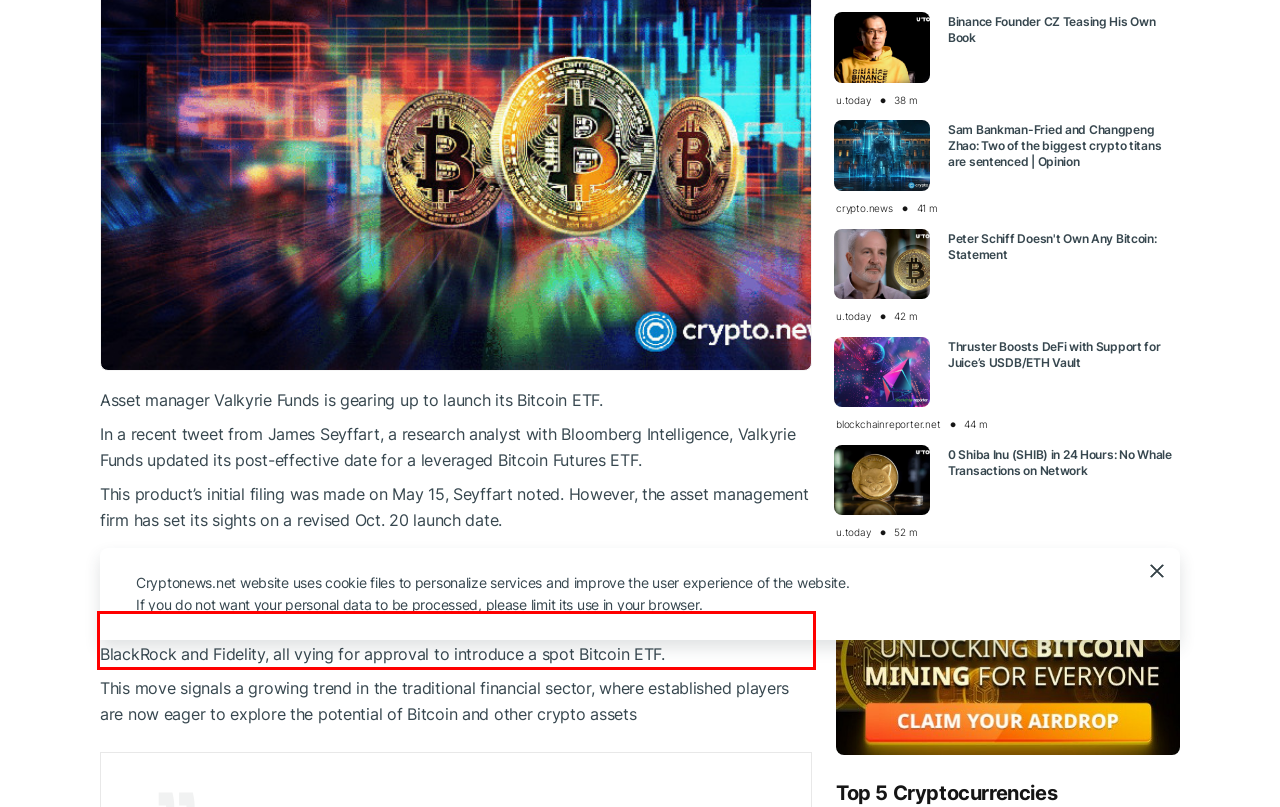You are presented with a webpage screenshot featuring a red bounding box. Perform OCR on the text inside the red bounding box and extract the content.

Valkyrie has thrown its hat into the ring alongside prominent asset management firms like BlackRock and Fidelity, all vying for approval to introduce a spot Bitcoin ETF.